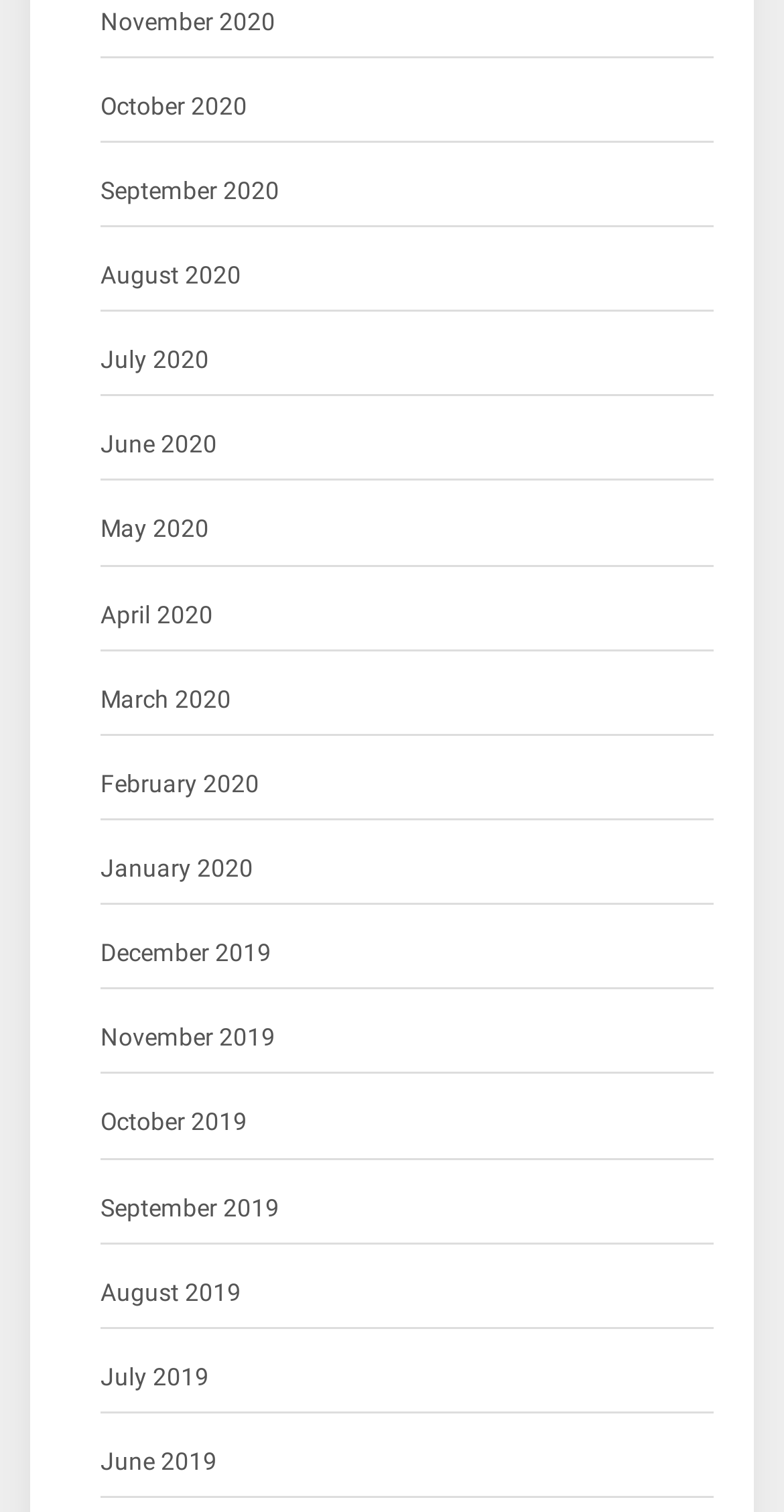What is the common format of the link text?
Craft a detailed and extensive response to the question.

By examining the text of the links, I found that they all follow the format 'Month Year', where 'Month' is the name of the month and 'Year' is the year.